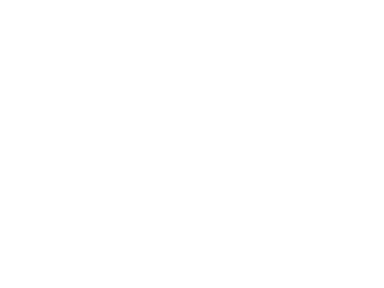Describe all elements and aspects of the image.

The image features a logo or graphic associated with a "CNC Machining Factory." This imagery likely represents a manufacturer specialized in computer numerical control (CNC) machining processes, suggesting a focus on precision manufacturing and engineering. The context of CNC machining indicates that the factory is equipped to produce various components, ranging from prototypes to high-volume production runs, emphasizing high-quality standards and reliability in manufacturing practices. This aligns with the interests of industries seeking meticulous engineering solutions and durable products.